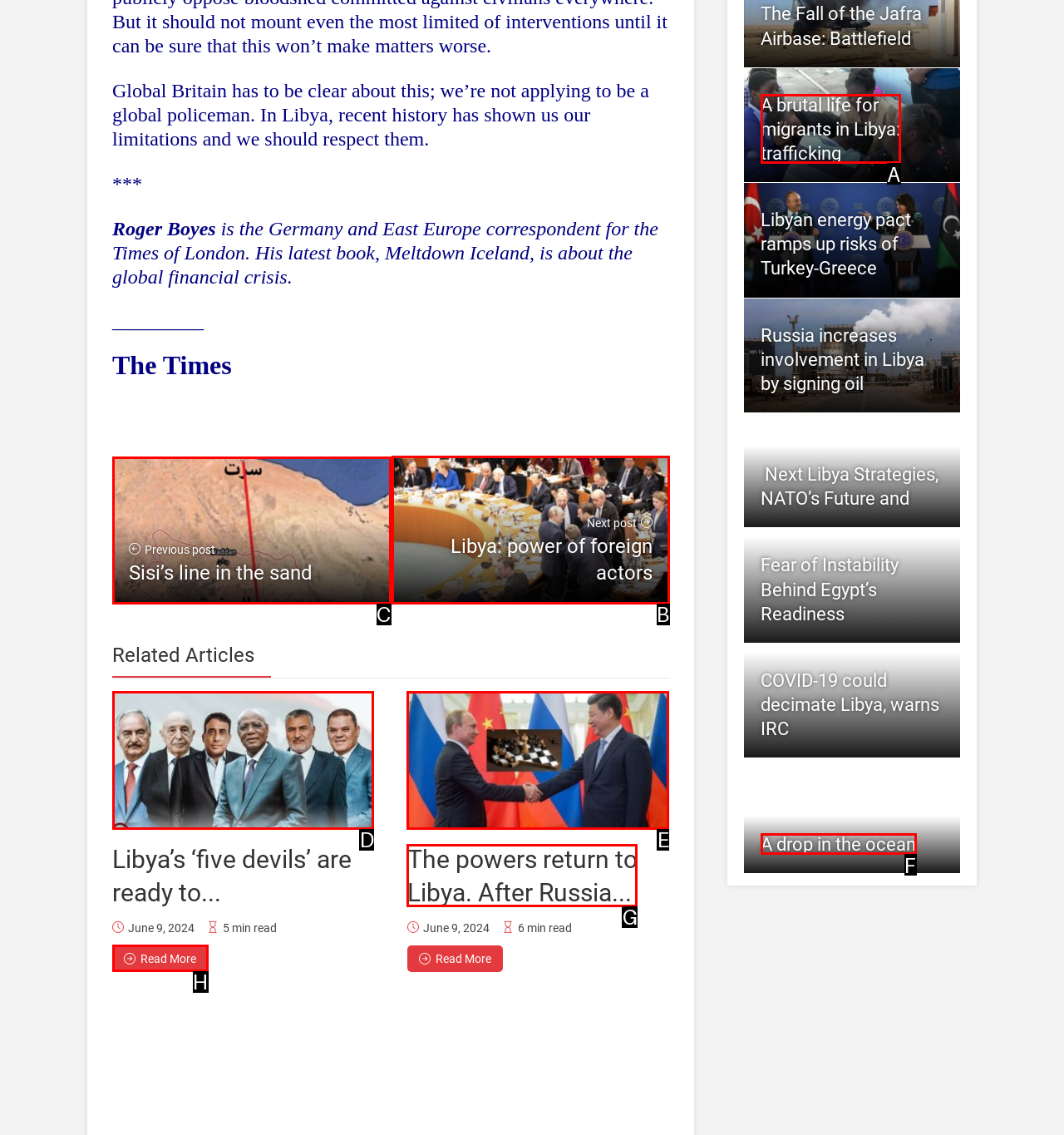Select the UI element that should be clicked to execute the following task: Request a free survey
Provide the letter of the correct choice from the given options.

None